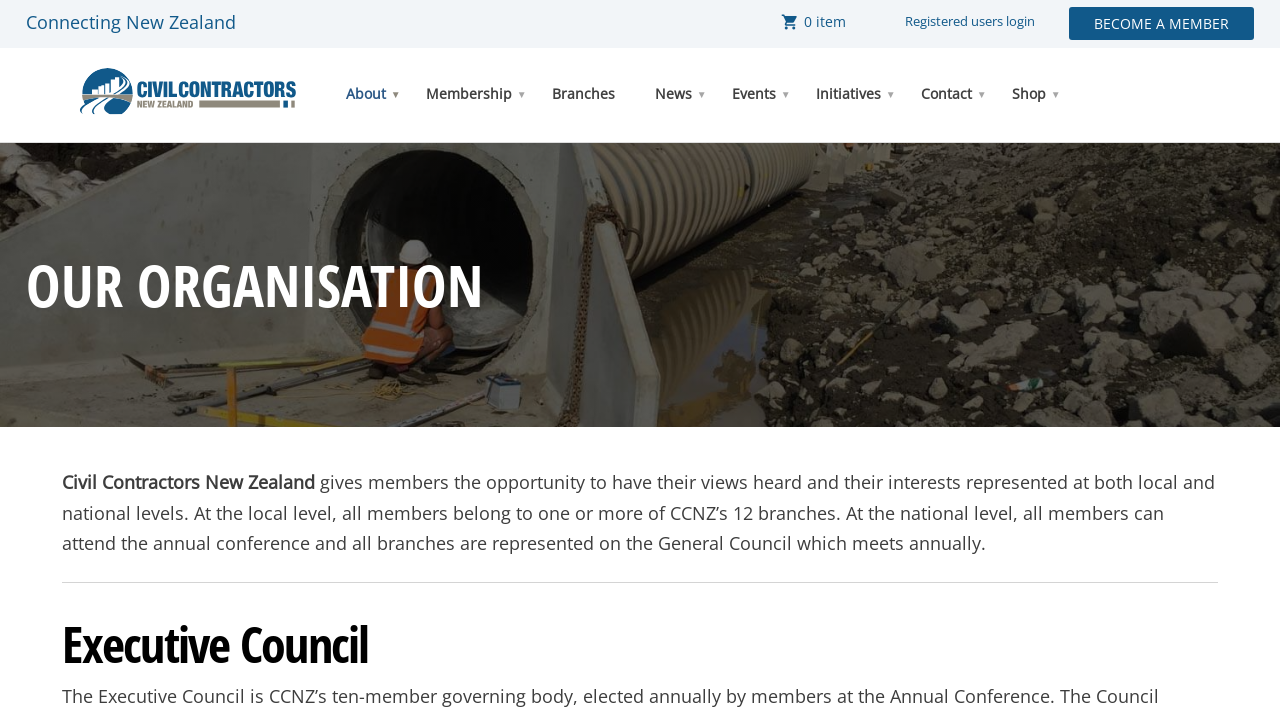What is the name of the event mentioned on the webpage?
Provide a comprehensive and detailed answer to the question.

The name of the event can be found in the link element 'Conference' located in the 'Events' dropdown menu at the top of the webpage.